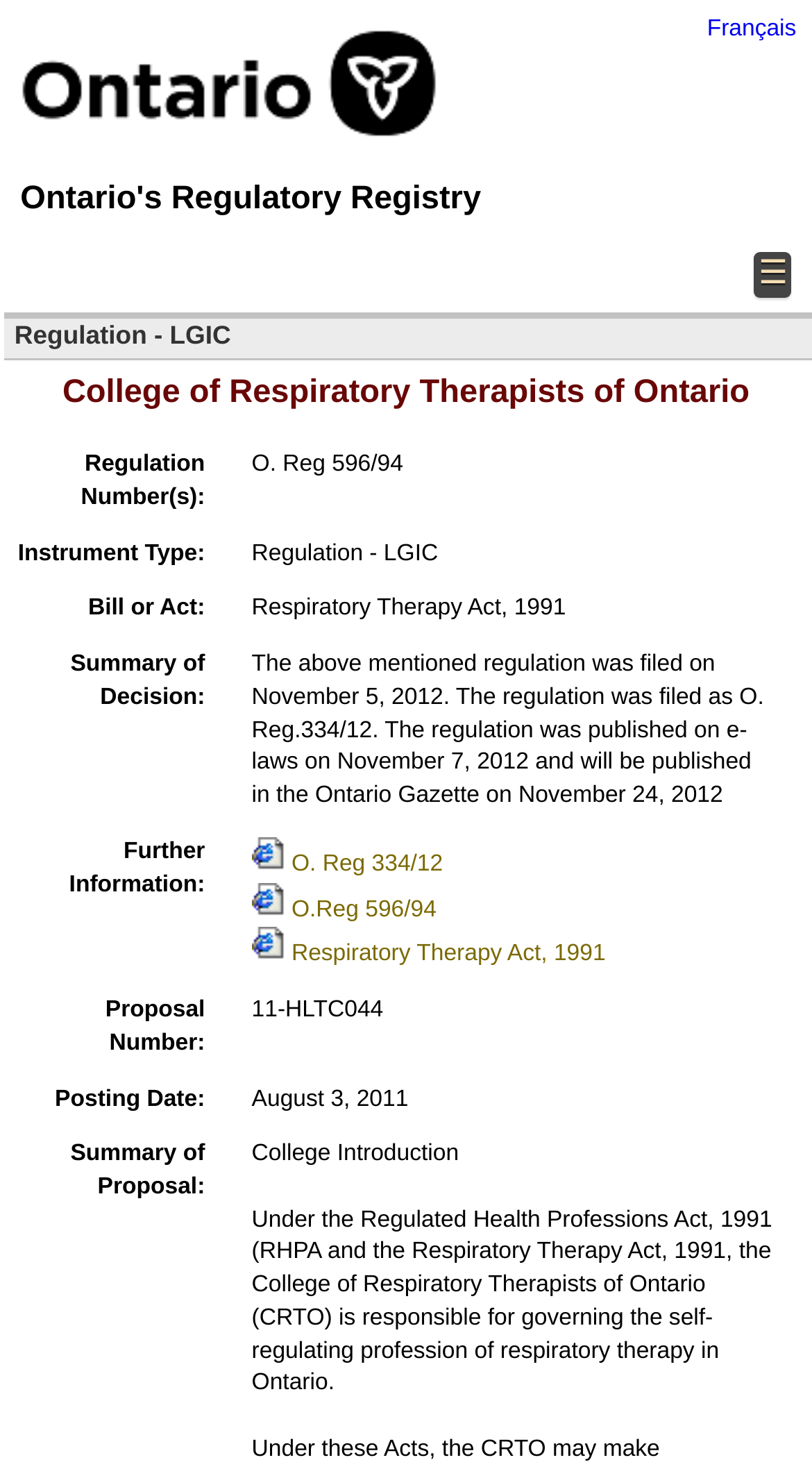Extract the primary headline from the webpage and present its text.

Ontario's Regulatory Registry